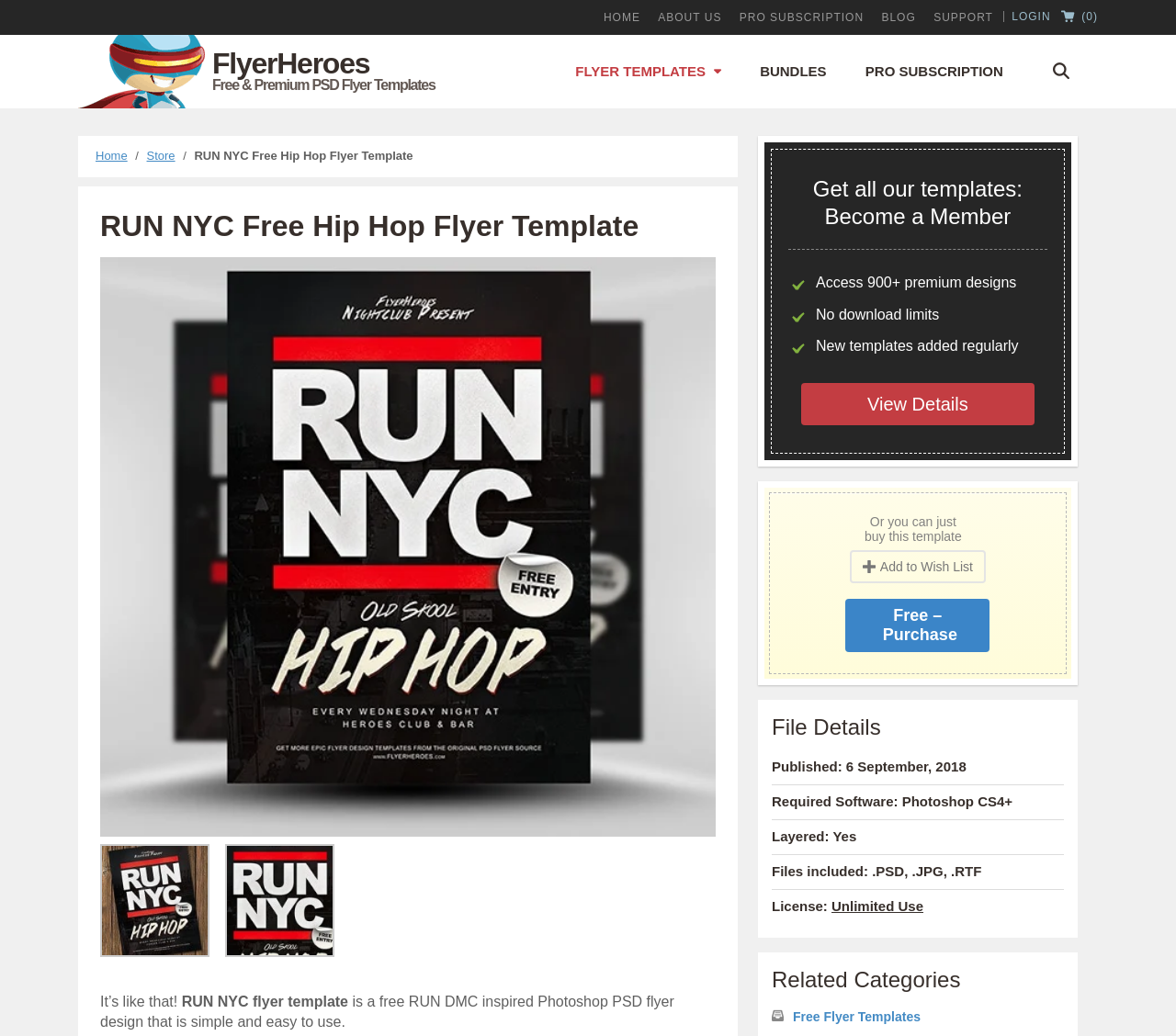Give a concise answer of one word or phrase to the question: 
What is the name of the flyer template?

RUN NYC